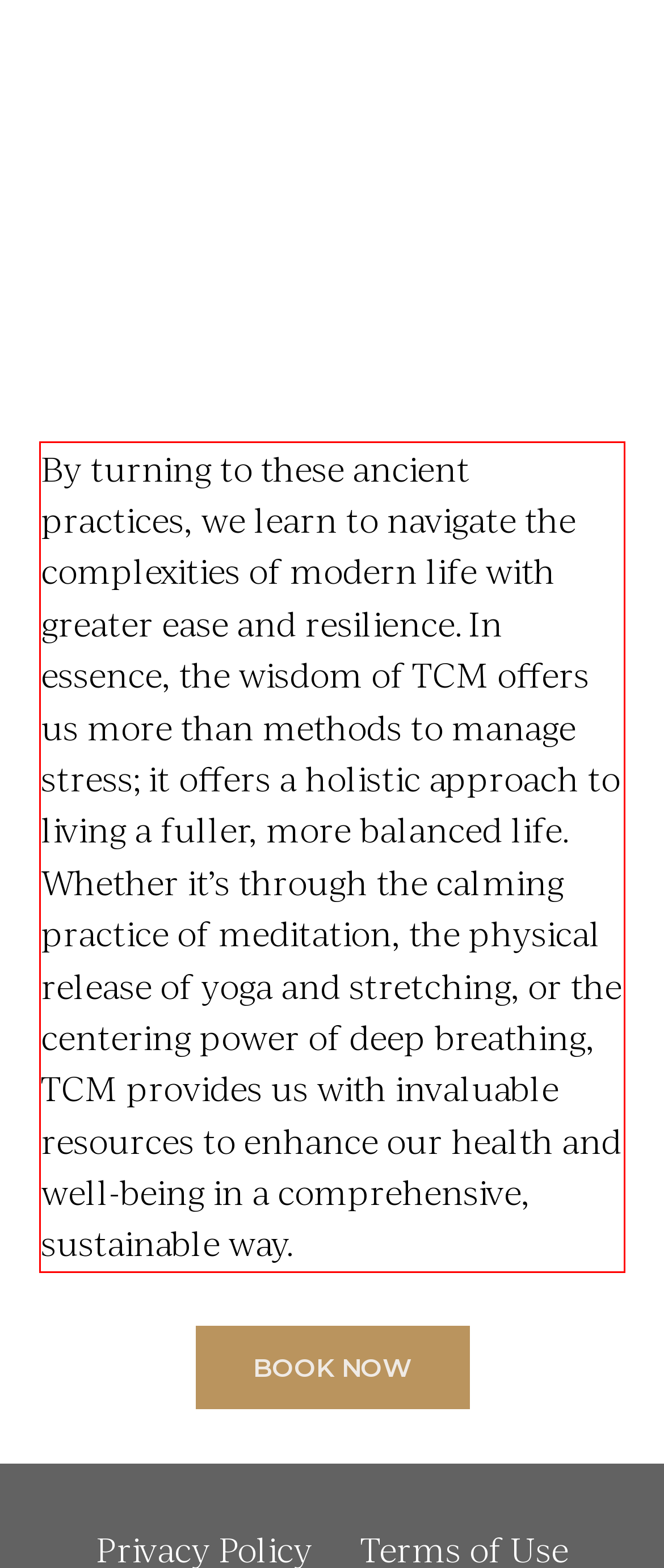Using the provided webpage screenshot, identify and read the text within the red rectangle bounding box.

By turning to these ancient practices, we learn to navigate the complexities of modern life with greater ease and resilience. In essence, the wisdom of TCM offers us more than methods to manage stress; it offers a holistic approach to living a fuller, more balanced life. Whether it’s through the calming practice of meditation, the physical release of yoga and stretching, or the centering power of deep breathing, TCM provides us with invaluable resources to enhance our health and well-being in a comprehensive, sustainable way.